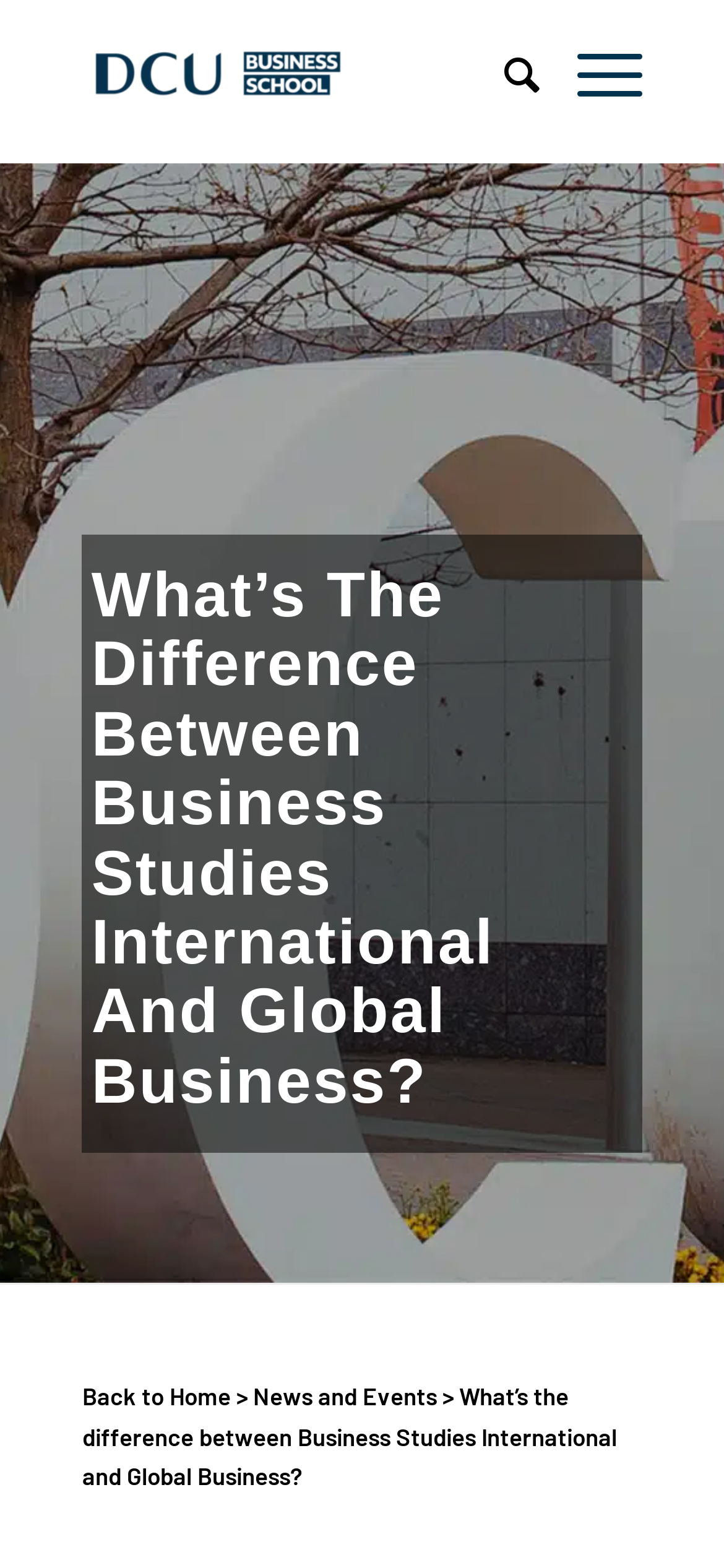Given the element description alt="DCU Business School", identify the bounding box coordinates for the UI element on the webpage screenshot. The format should be (top-left x, top-left y, bottom-right x, bottom-right y), with values between 0 and 1.

[0.113, 0.0, 0.732, 0.095]